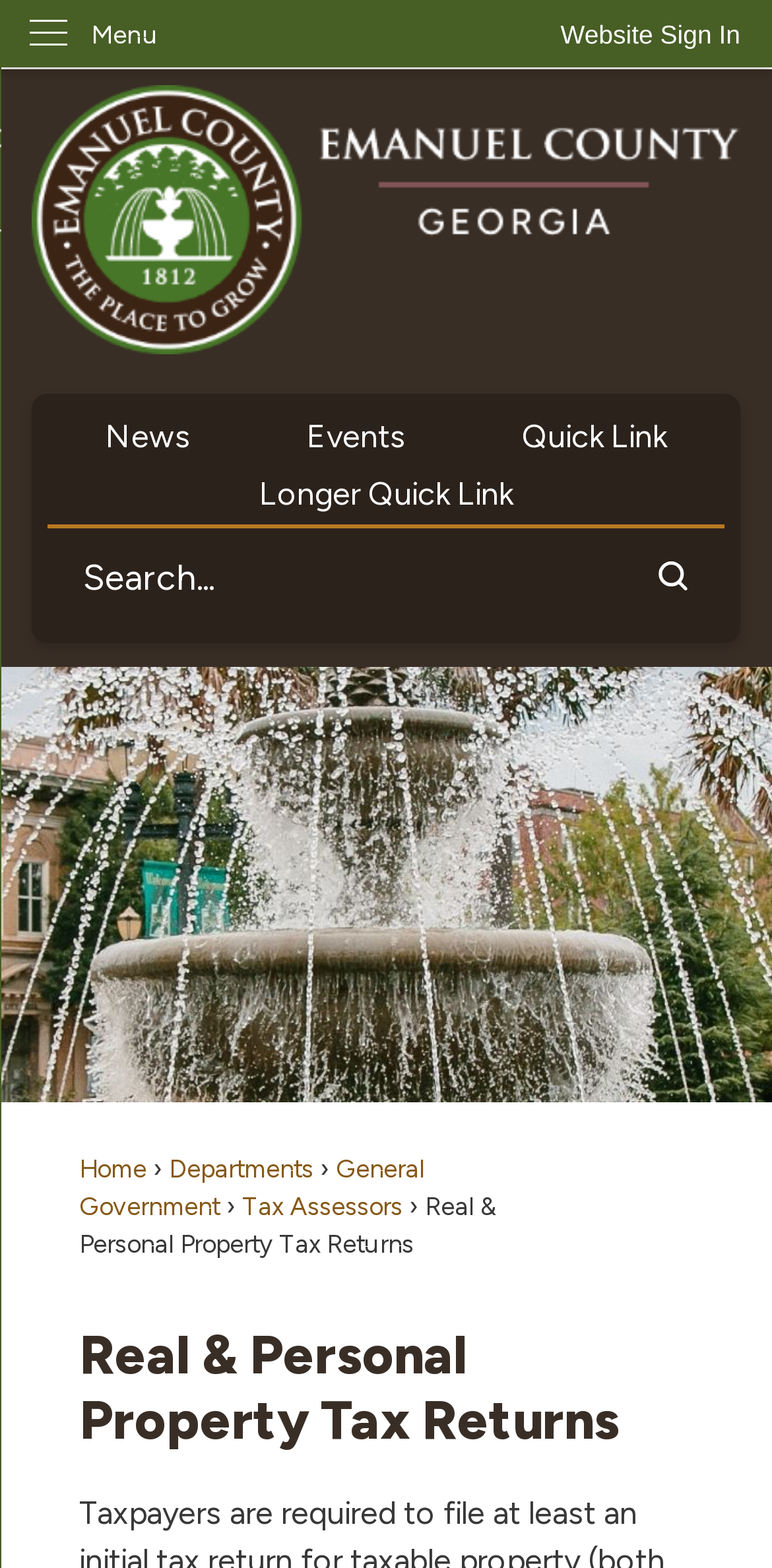Identify the bounding box for the given UI element using the description provided. Coordinates should be in the format (top-left x, top-left y, bottom-right x, bottom-right y) and must be between 0 and 1. Here is the description: Menu

[0.0, 0.0, 0.238, 0.043]